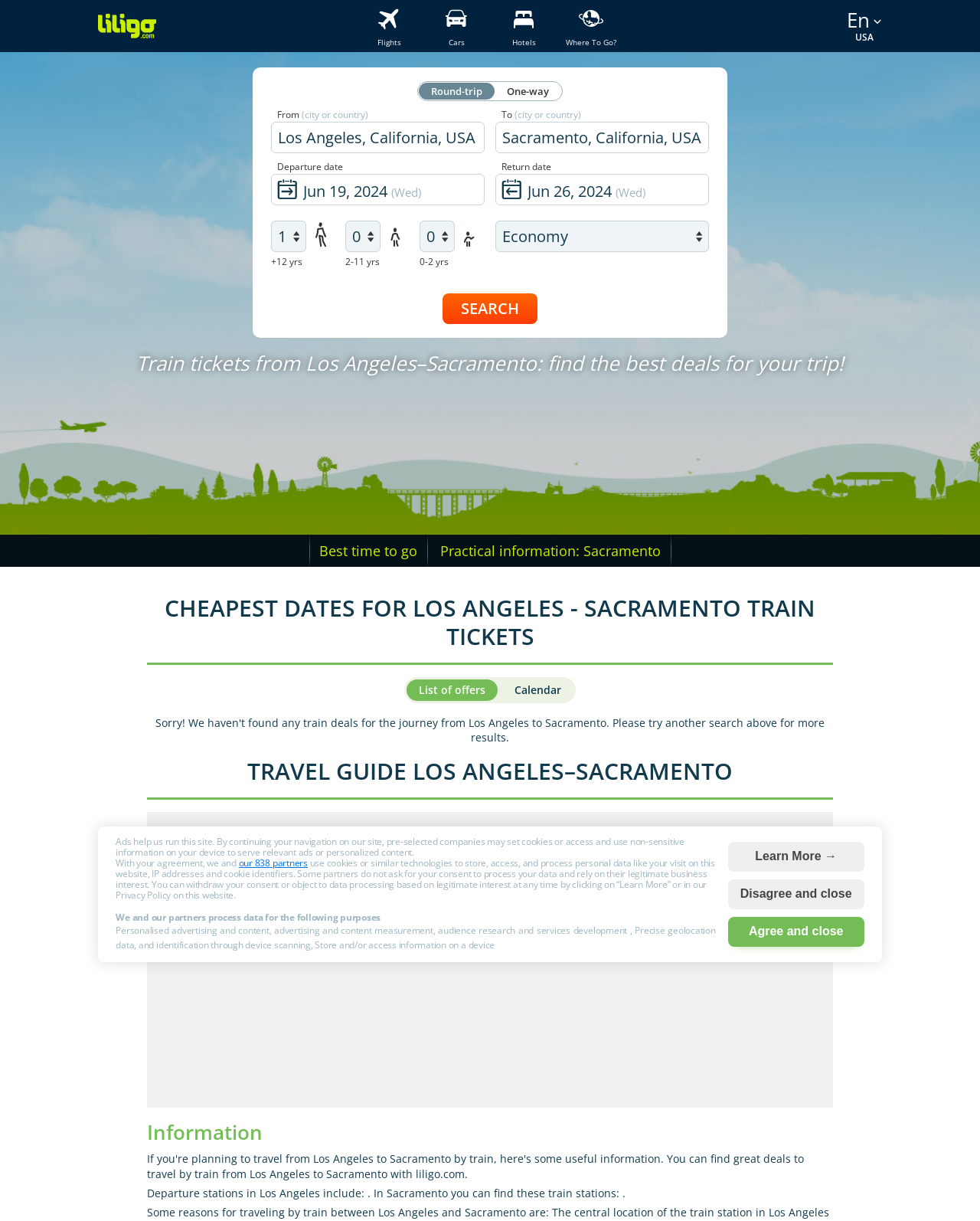Specify the bounding box coordinates of the area to click in order to execute this command: 'Click on Flights'. The coordinates should consist of four float numbers ranging from 0 to 1, and should be formatted as [left, top, right, bottom].

[0.378, 0.0, 0.416, 0.043]